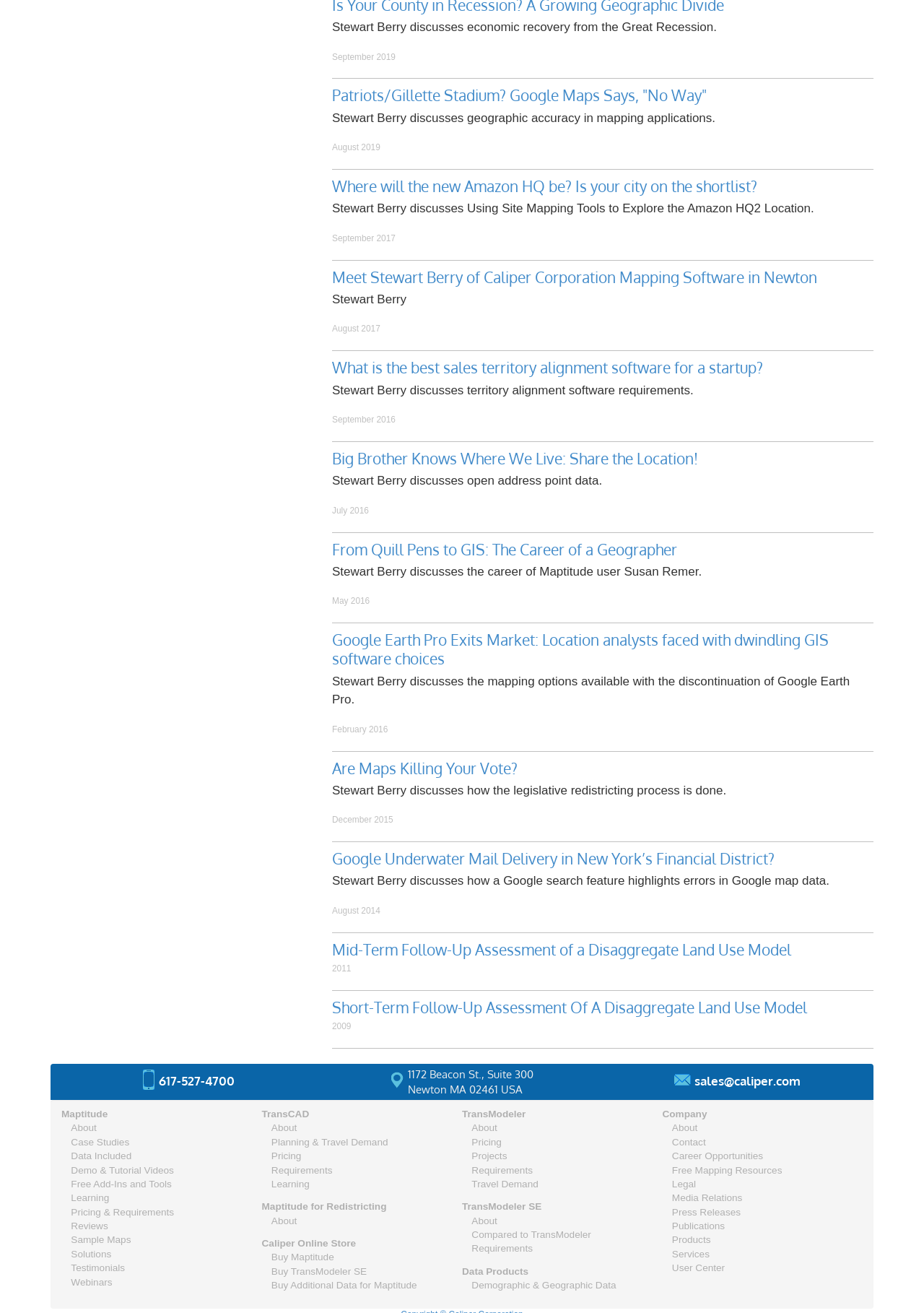Find the bounding box coordinates of the element I should click to carry out the following instruction: "Find Us".

[0.422, 0.81, 0.441, 0.838]